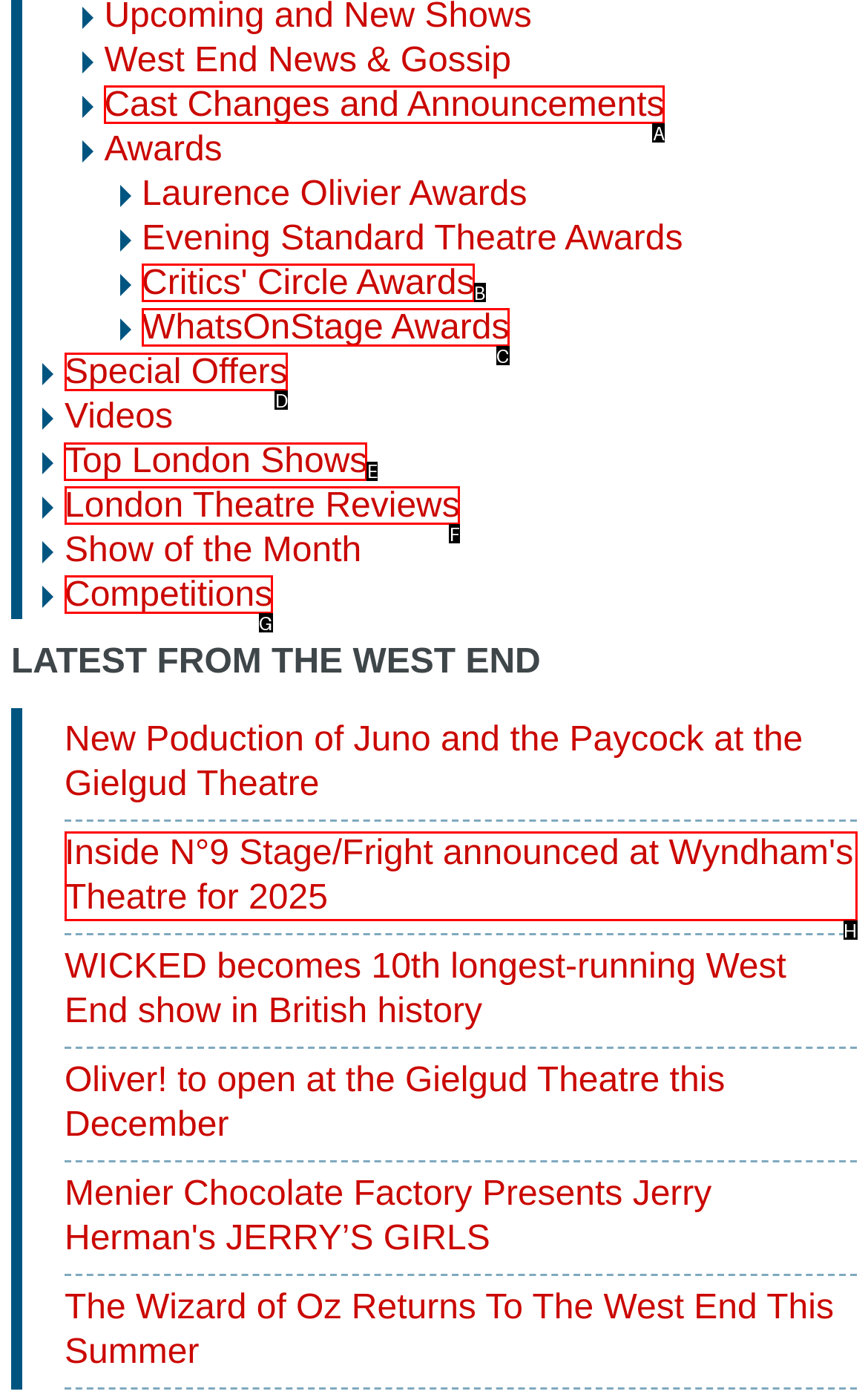Indicate which HTML element you need to click to complete the task: go to Contact. Provide the letter of the selected option directly.

None